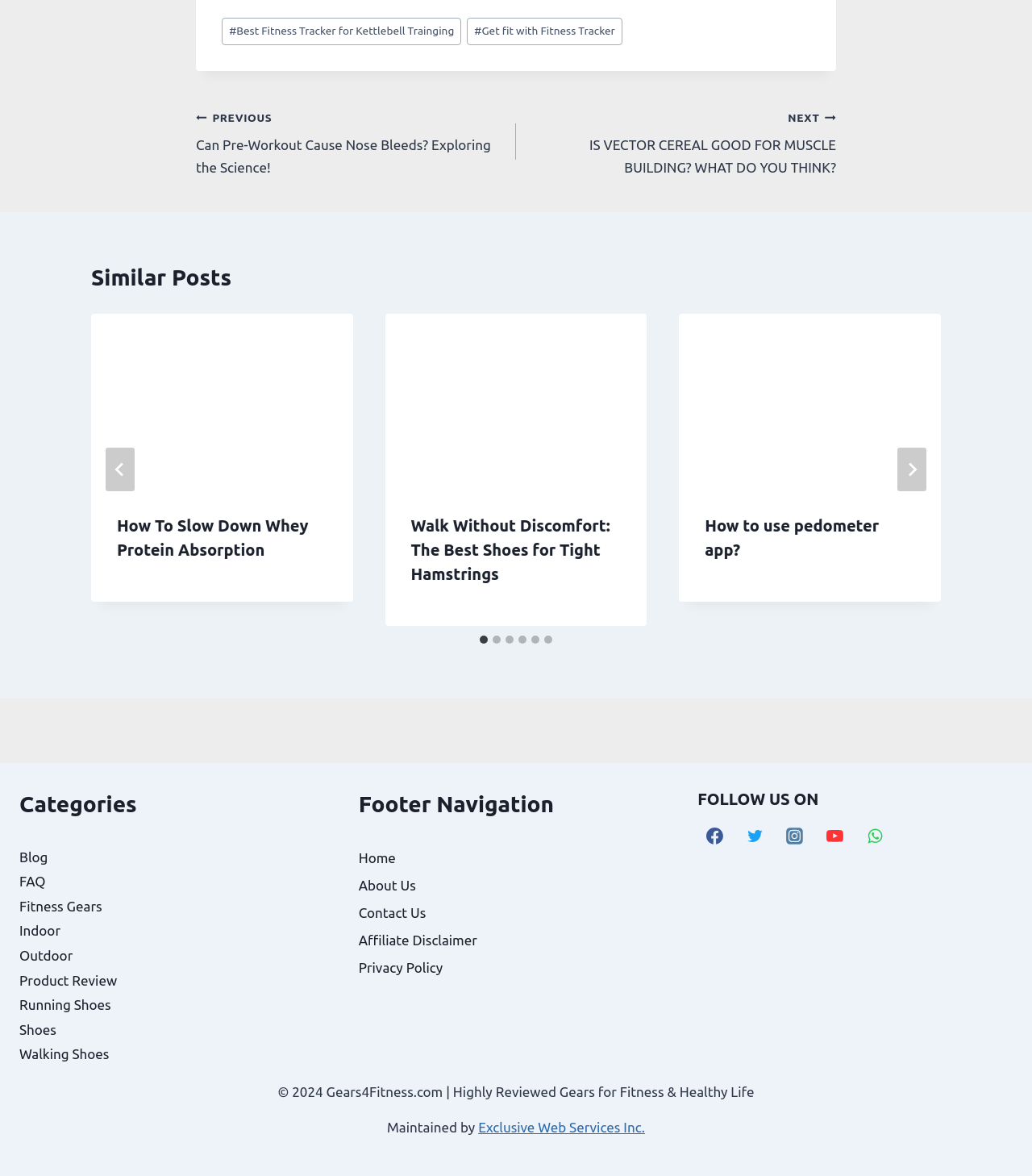Locate the bounding box coordinates of the clickable region necessary to complete the following instruction: "Follow on Facebook". Provide the coordinates in the format of four float numbers between 0 and 1, i.e., [left, top, right, bottom].

[0.676, 0.697, 0.709, 0.725]